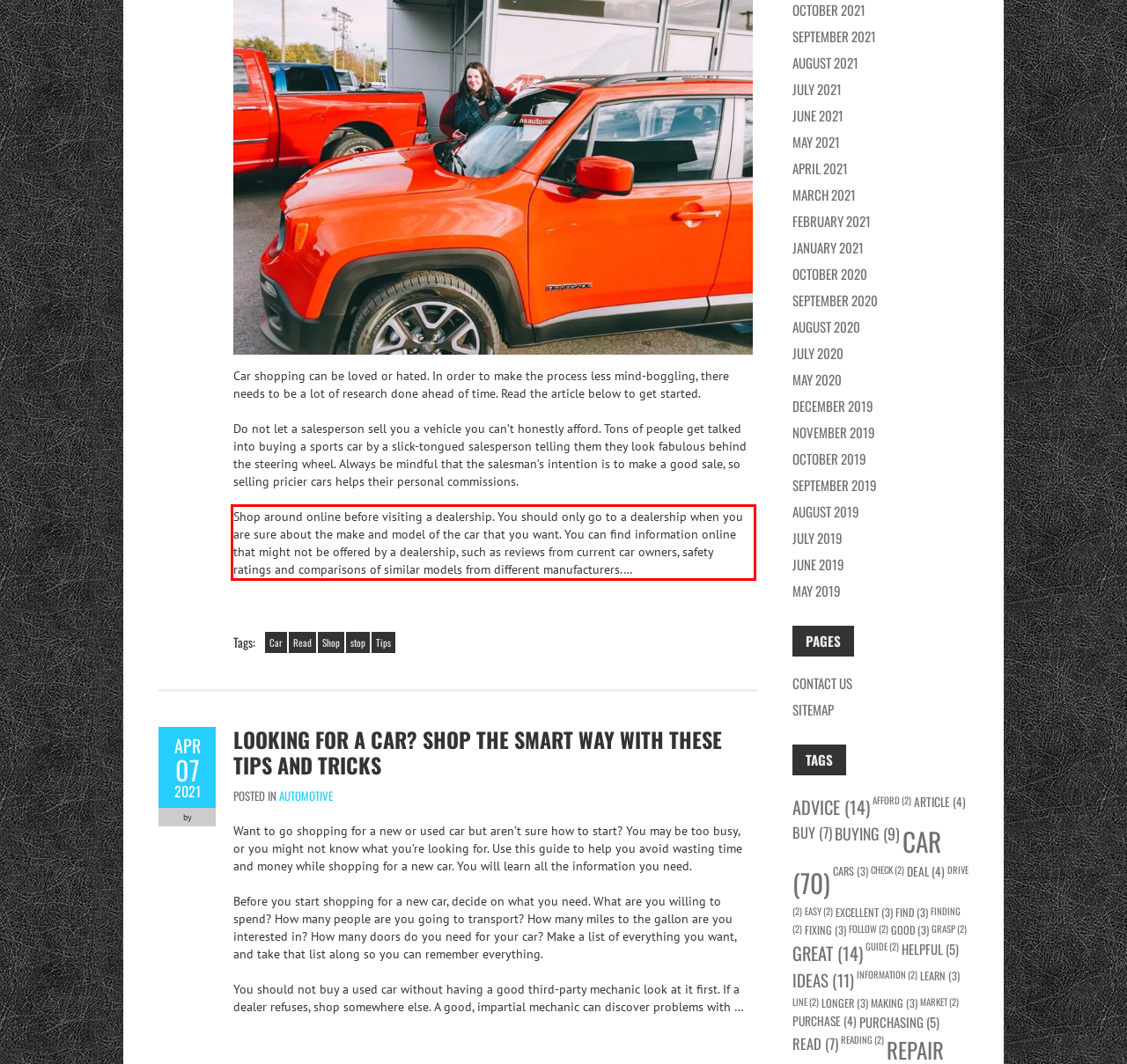You are provided with a screenshot of a webpage that includes a red bounding box. Extract and generate the text content found within the red bounding box.

Shop around online before visiting a dealership. You should only go to a dealership when you are sure about the make and model of the car that you want. You can find information online that might not be offered by a dealership, such as reviews from current car owners, safety ratings and comparisons of similar models from different manufacturers.…